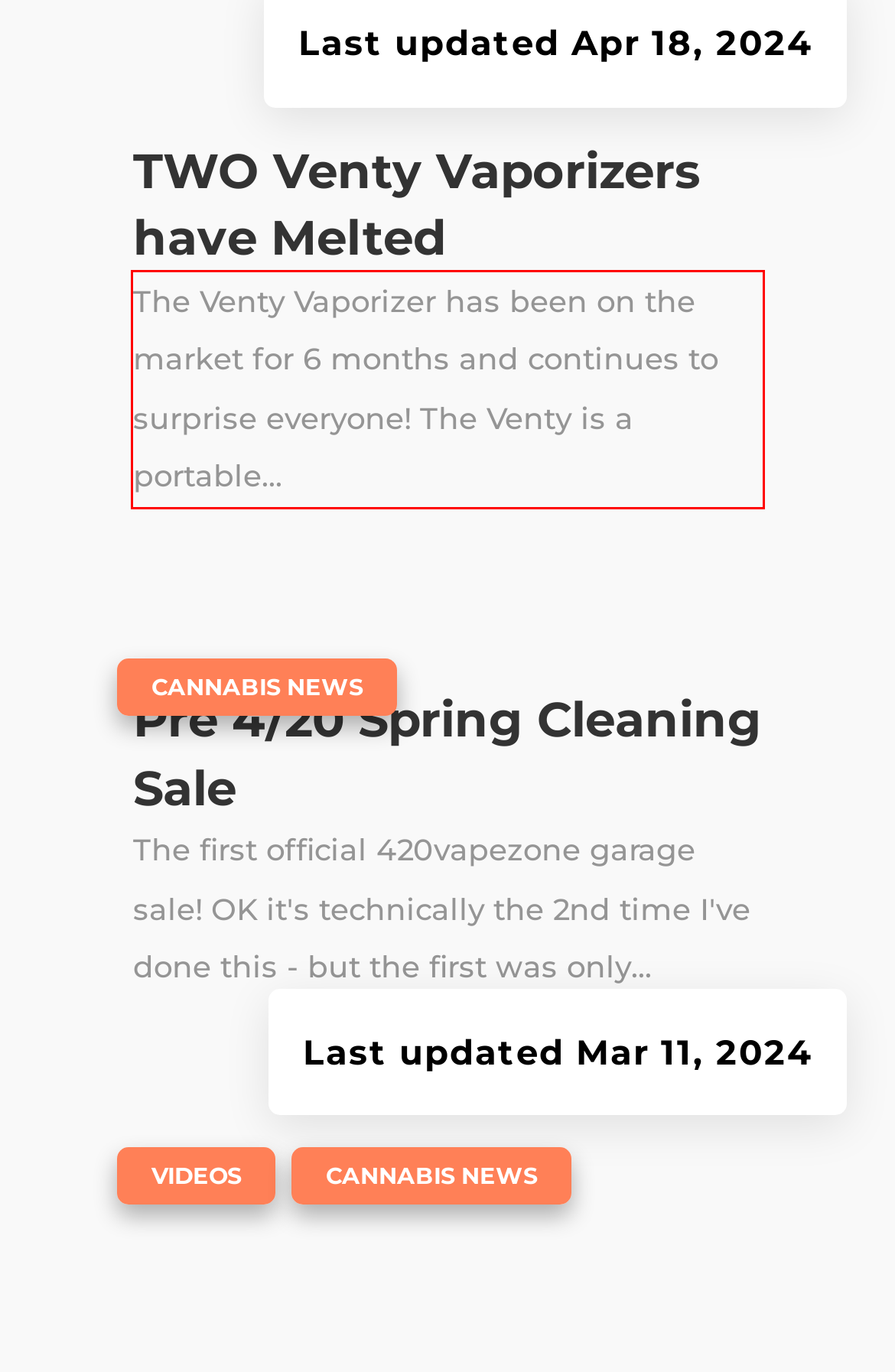Within the provided webpage screenshot, find the red rectangle bounding box and perform OCR to obtain the text content.

The Venty Vaporizer has been on the market for 6 months and continues to surprise everyone! The Venty is a portable...